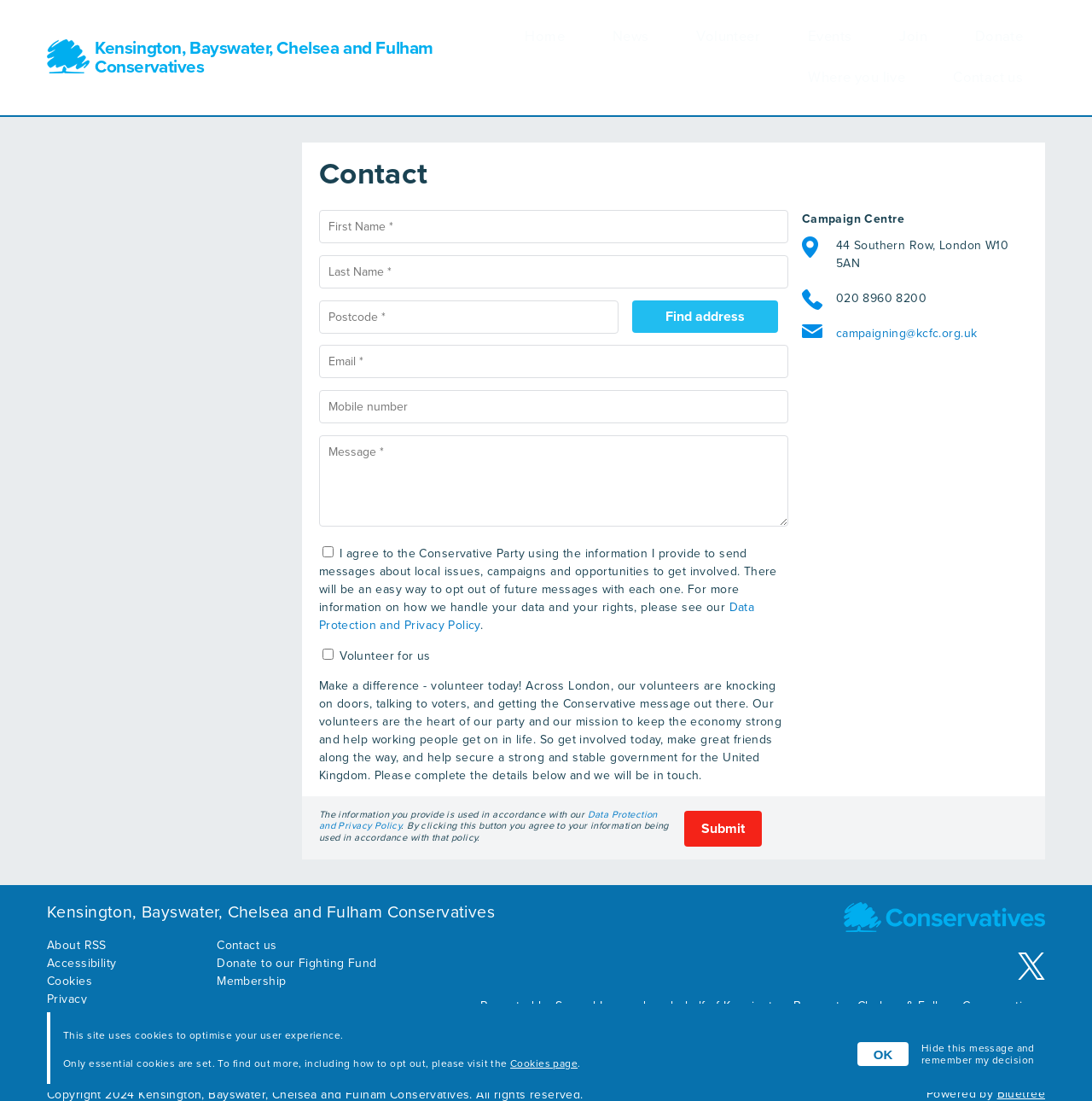Answer in one word or a short phrase: 
What is the purpose of the 'Find address' button?

To find address